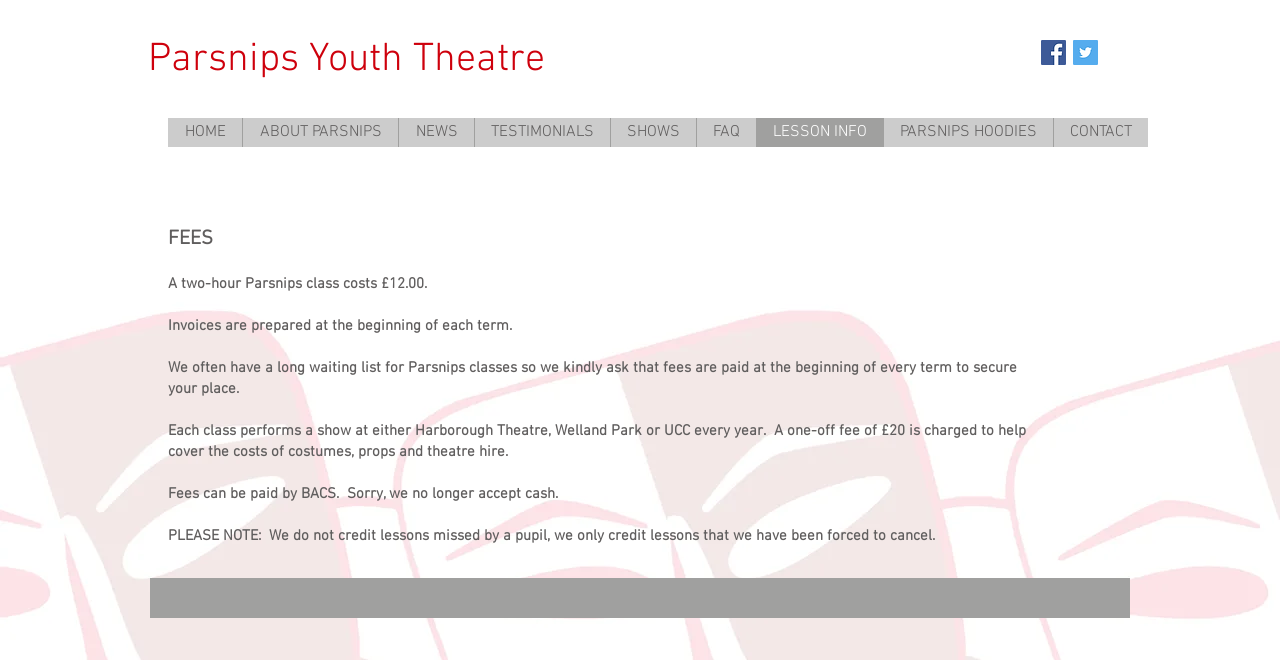Write a detailed summary of the webpage, including text, images, and layout.

The webpage is about the fees of Parsnips Youth Theatre. At the top, there is a heading "Parsnips Youth Theatre" with a link to the same name. To the right of this heading, there is a social bar with links to Facebook and Twitter social icons, each accompanied by an image.

Below the social bar, there is a navigation menu with links to various pages, including "HOME", "ABOUT PARSNIPS", "NEWS", "TESTIMONIALS", "SHOWS", "FAQ", "LESSON INFO", "PARSNIPS HOODIES", and "CONTACT".

The main content of the page is divided into sections, with a heading "FEES" at the top. Below this heading, there are several paragraphs of text describing the fees for Parsnips classes, including the cost per class, payment terms, and additional fees for shows. The text also mentions that fees can be paid by BACS and that the theatre does not credit lessons missed by pupils.

At the very bottom of the page, there is a content information section, but it does not contain any visible text or links.